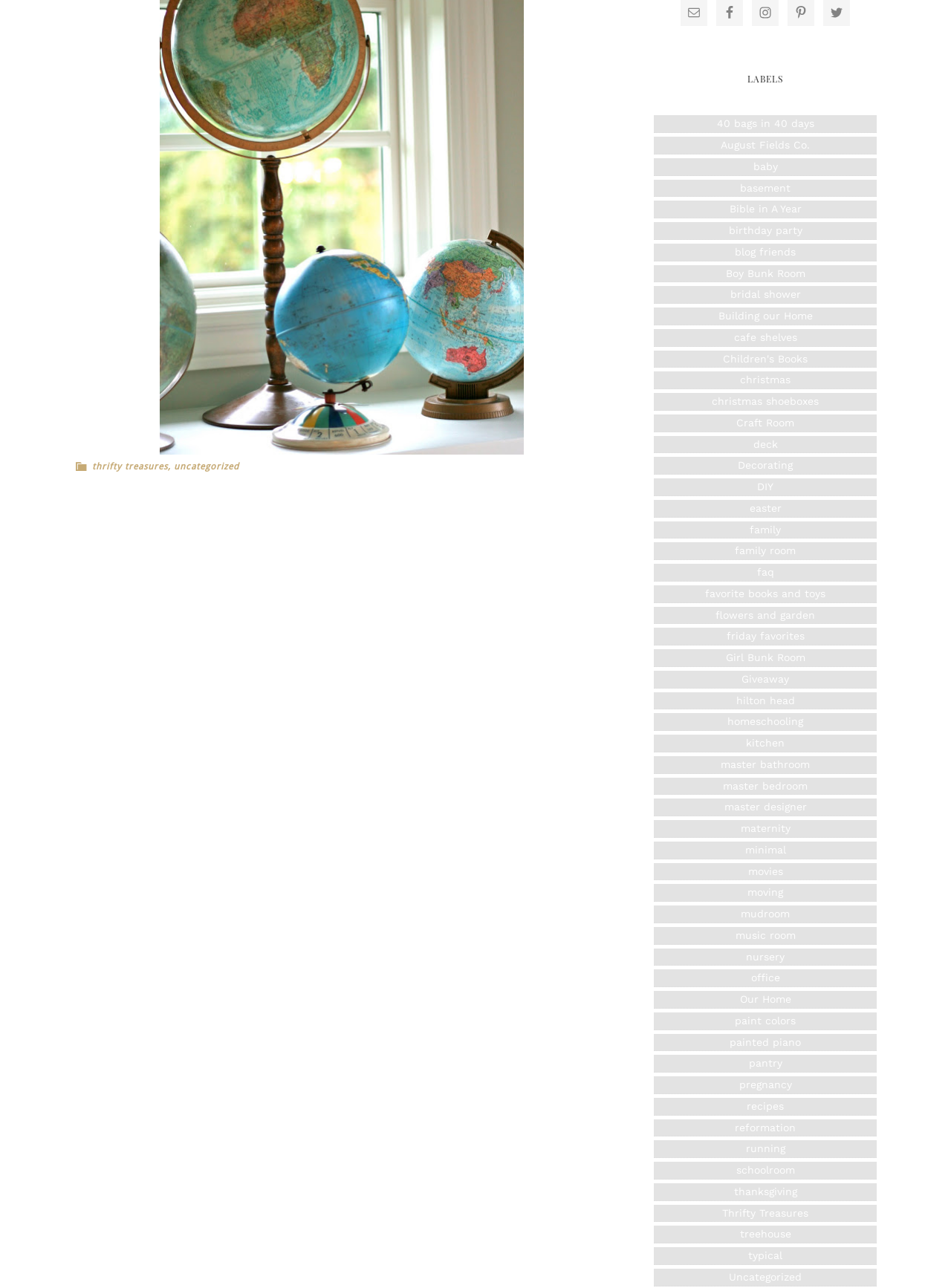What is the purpose of the images at the top right corner?
Please use the visual content to give a single word or phrase answer.

Social media links